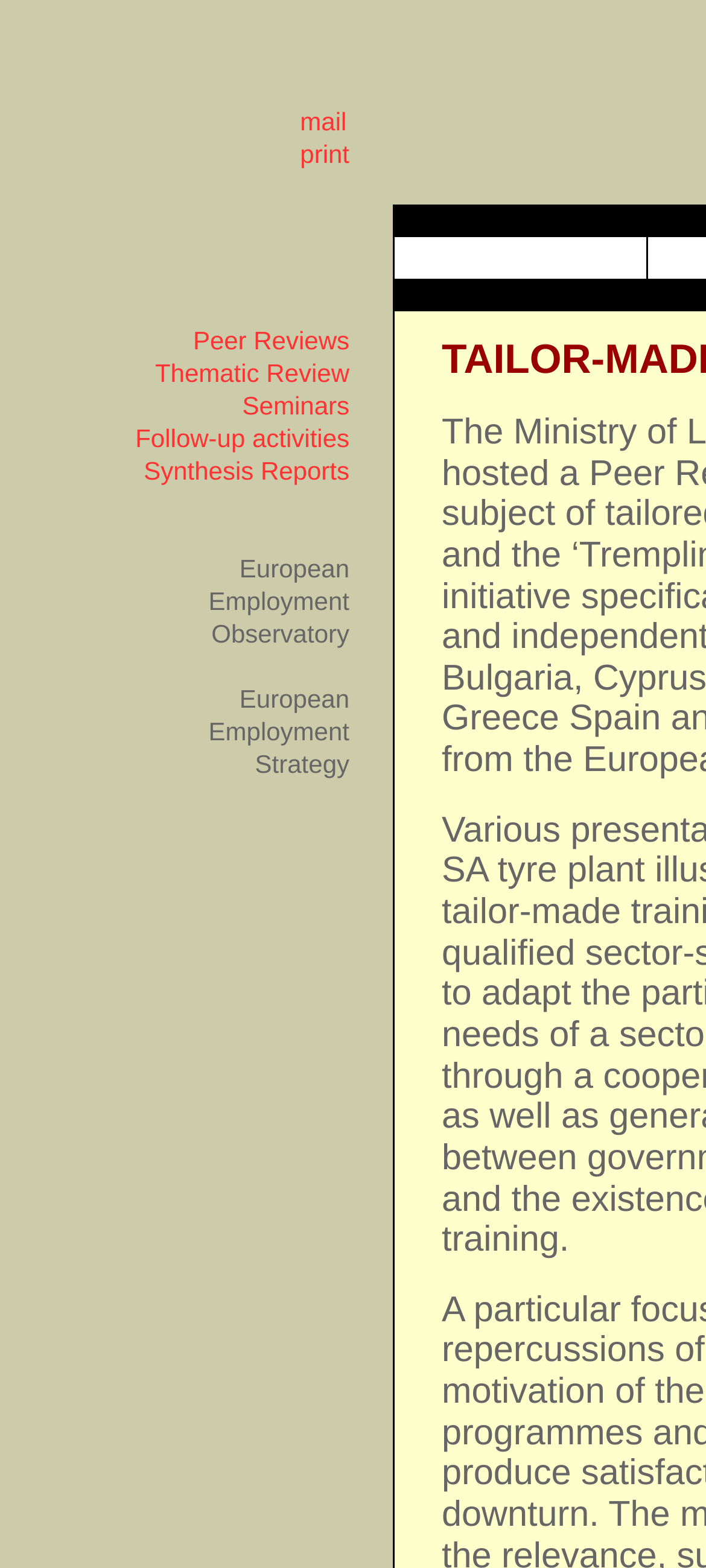Offer an in-depth caption of the entire webpage.

The webpage is about the "Mutual Learning Programme: Tailor-made Training Programmes". At the top, there are three table cells aligned horizontally, each containing an image. The first image is on the left, the second is in the middle, and the third is on the right. 

Below these images, there are two rows of table cells. The first row has two cells, each containing an image and a link. The images are labeled as "img_icon_mail" and "img_icon_print", and the links are labeled as "mail" and "print", respectively. The second row is similar, with the same images and links.

To the right of these table cells, there is a column of links and text. The links are labeled as "Peer Reviews", "Thematic Review Seminars", "Follow-up activities", and "Synthesis Reports". Below these links, there are three lines of text, reading "European Employment Observatory", "European Employment Strategy", and a spacer image.

At the bottom of the page, there is a row of table cells. The first cell contains an image labeled as "img_spacer", and the second cell contains an image labeled as "img_home" with a link. The image is aligned to the right, and there is a small spacer image to its left.